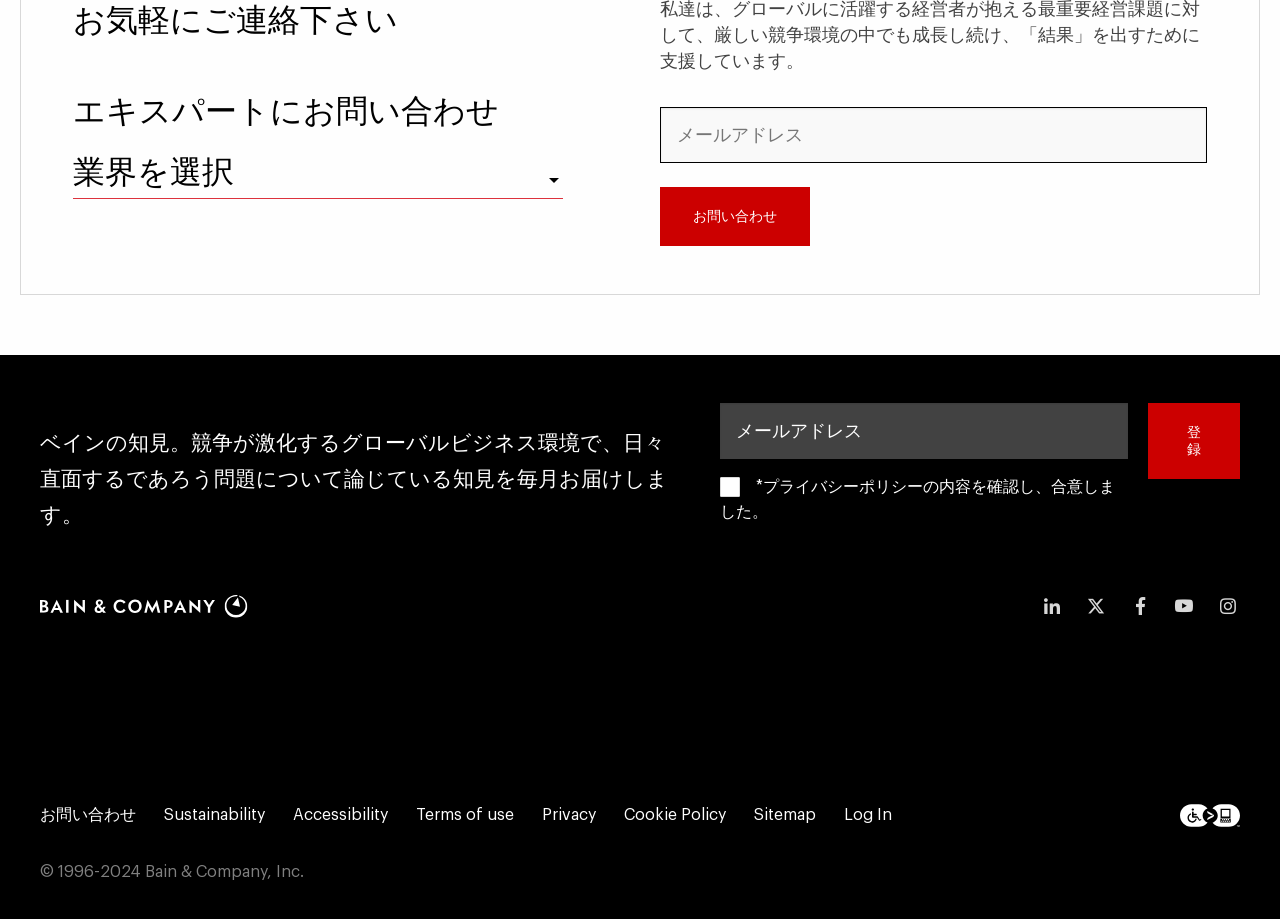Provide a single word or phrase answer to the question: 
What is the company name mentioned on the webpage?

Bain & Company